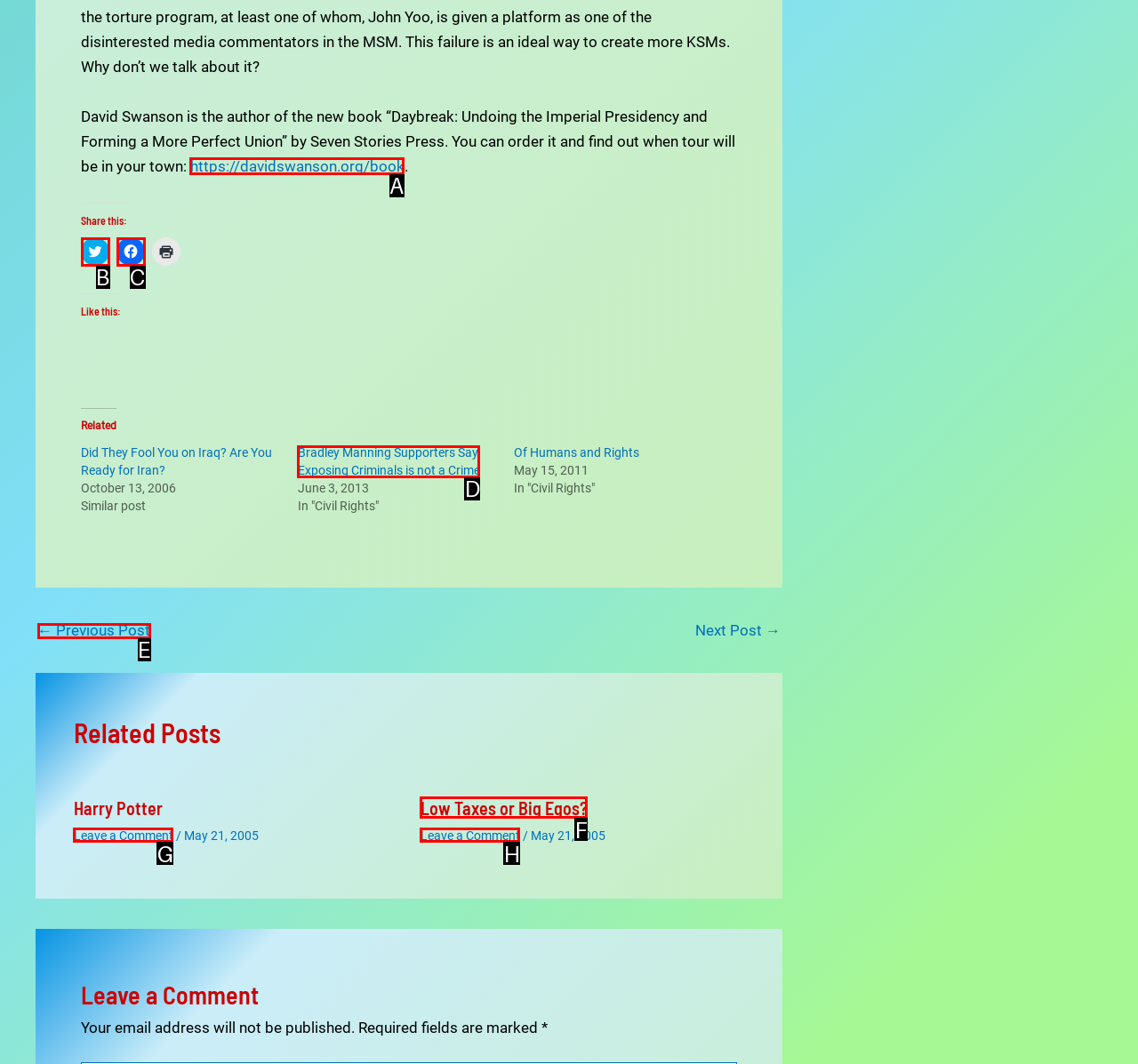Determine the HTML element to click for the instruction: Order the book.
Answer with the letter corresponding to the correct choice from the provided options.

A